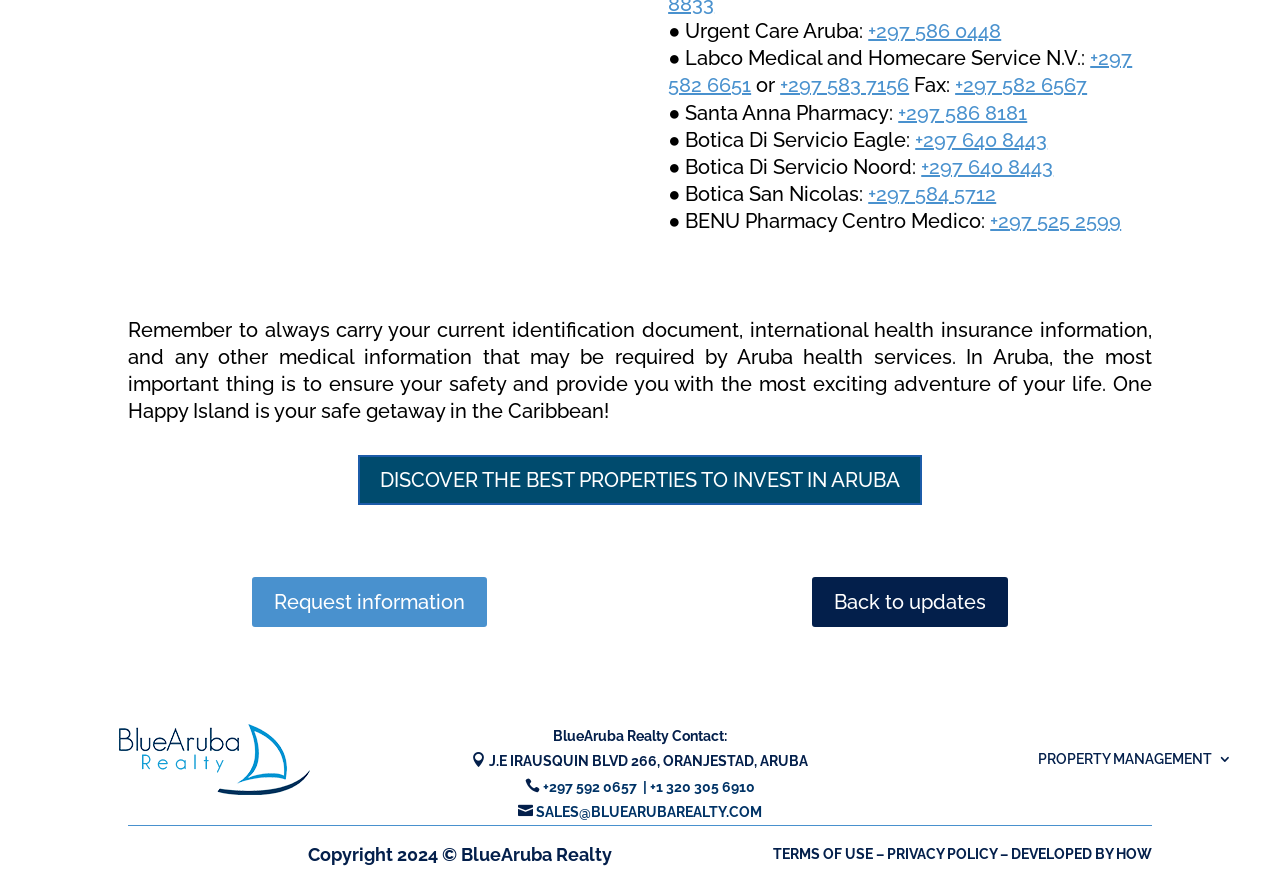What is the email address of BlueAruba Realty?
Please respond to the question with a detailed and thorough explanation.

I found the email address of BlueAruba Realty by looking at the link element with the text 'SALES@BLUEARUBAREALTY.COM' which is located next to the icon element with the text ''.